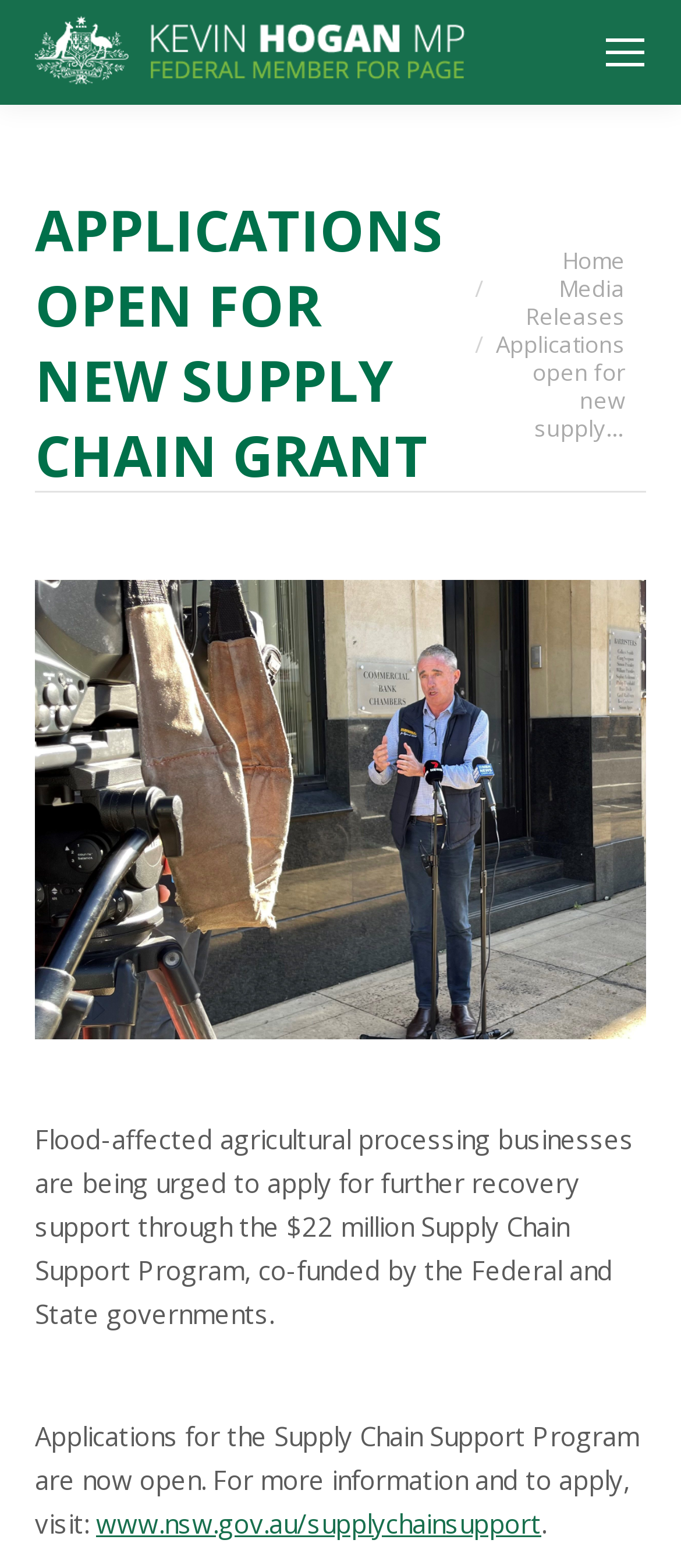Please examine the image and provide a detailed answer to the question: What is the purpose of the Supply Chain Support Program?

The purpose of the Supply Chain Support Program is to provide recovery support to flood-affected agricultural processing businesses, as stated in the text 'Flood-affected agricultural processing businesses are being urged to apply for further recovery support through the $22 million Supply Chain Support Program...'.